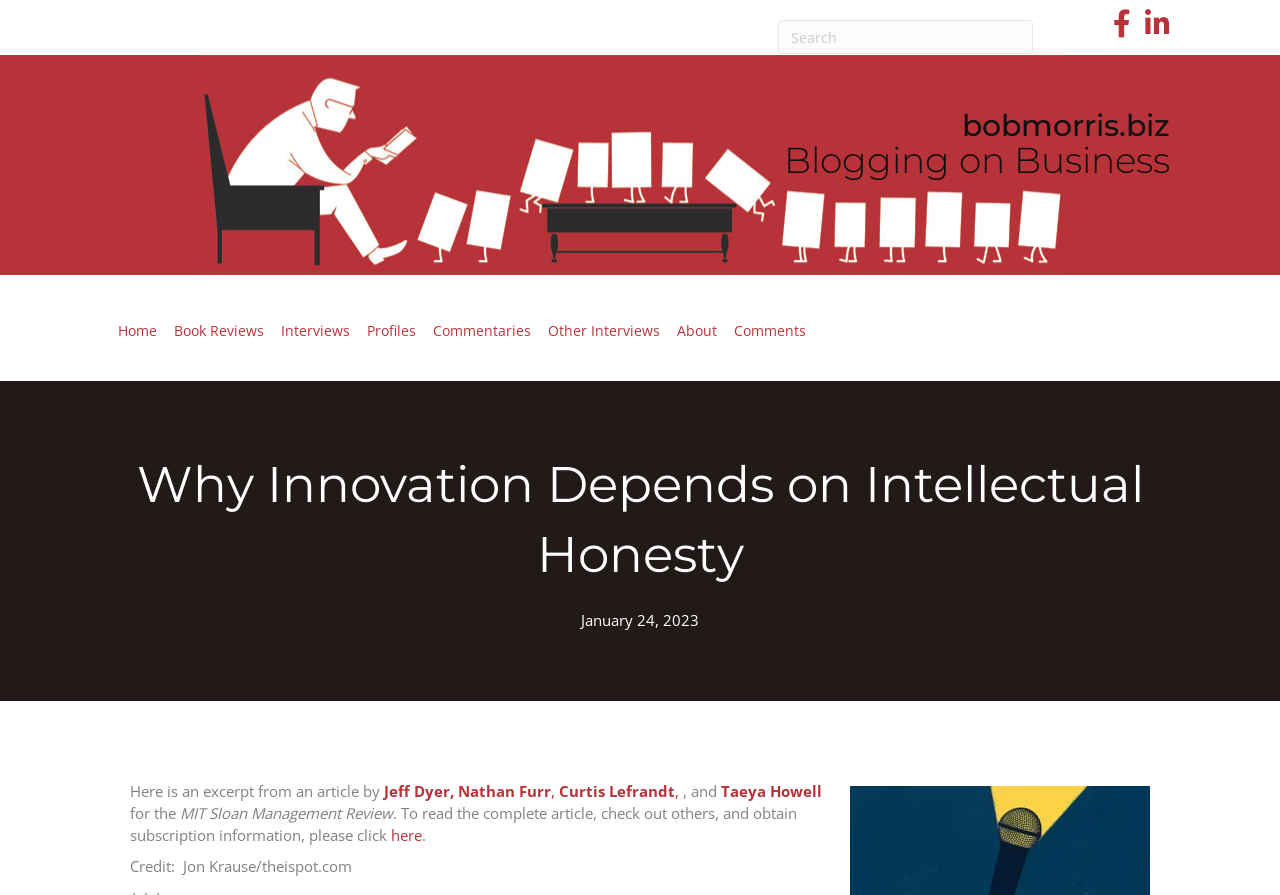Identify the bounding box for the UI element specified in this description: "tap here.". The coordinates must be four float numbers between 0 and 1, formatted as [left, top, right, bottom].

None